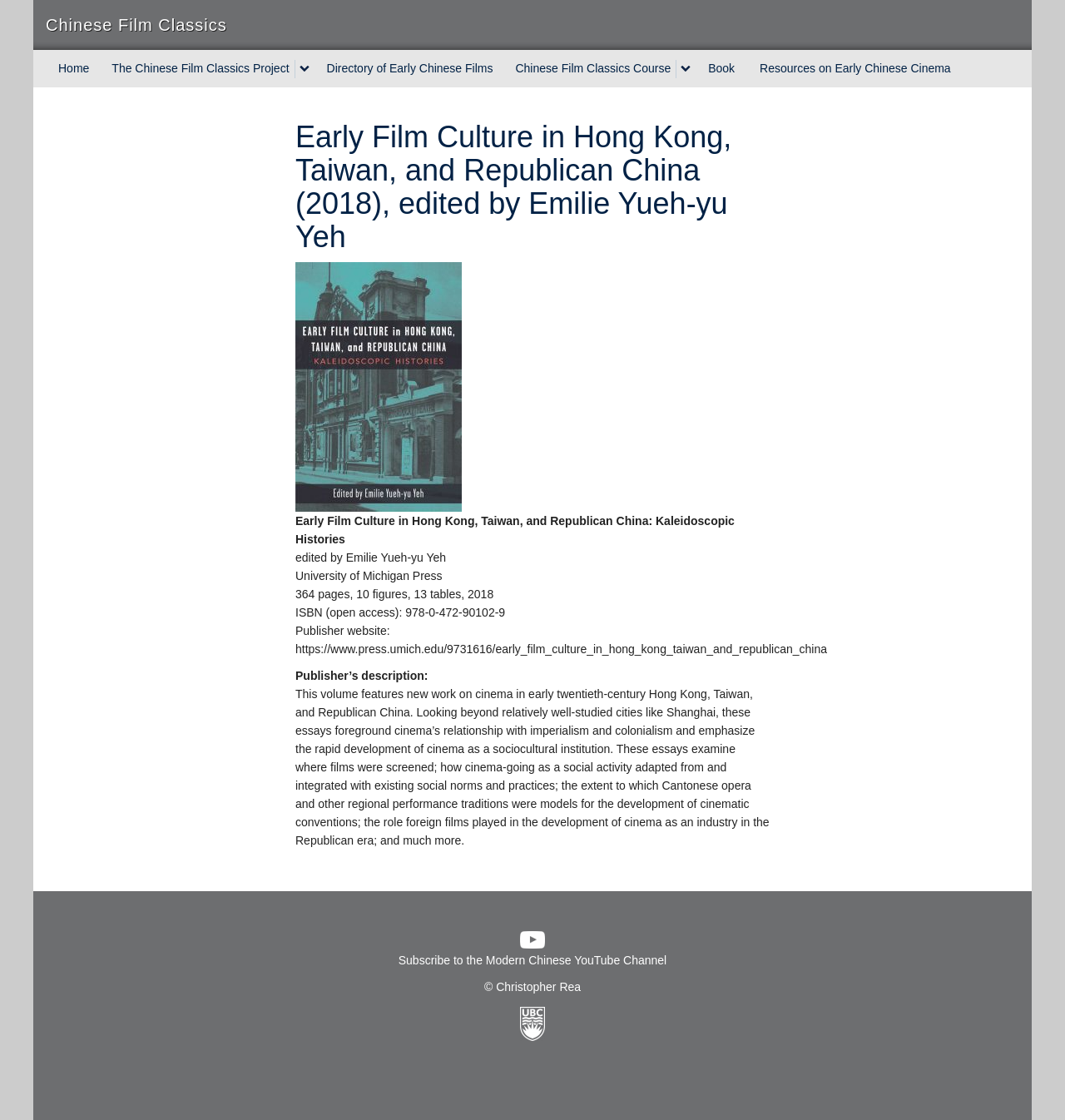Please identify the bounding box coordinates of the element's region that should be clicked to execute the following instruction: "Go to Home page". The bounding box coordinates must be four float numbers between 0 and 1, i.e., [left, top, right, bottom].

[0.043, 0.045, 0.096, 0.078]